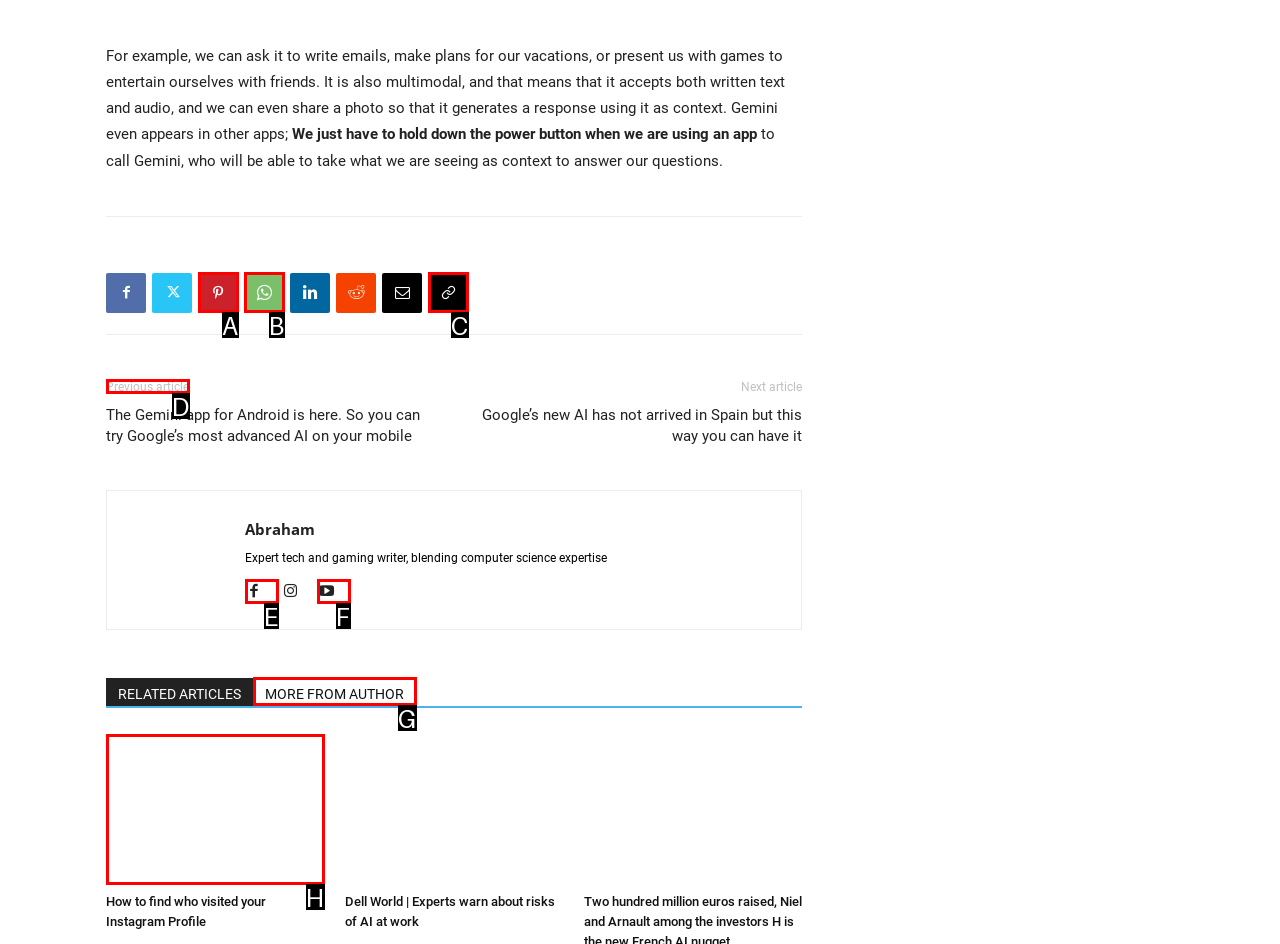Select the UI element that should be clicked to execute the following task: Click on 'About Class Counsel'
Provide the letter of the correct choice from the given options.

None